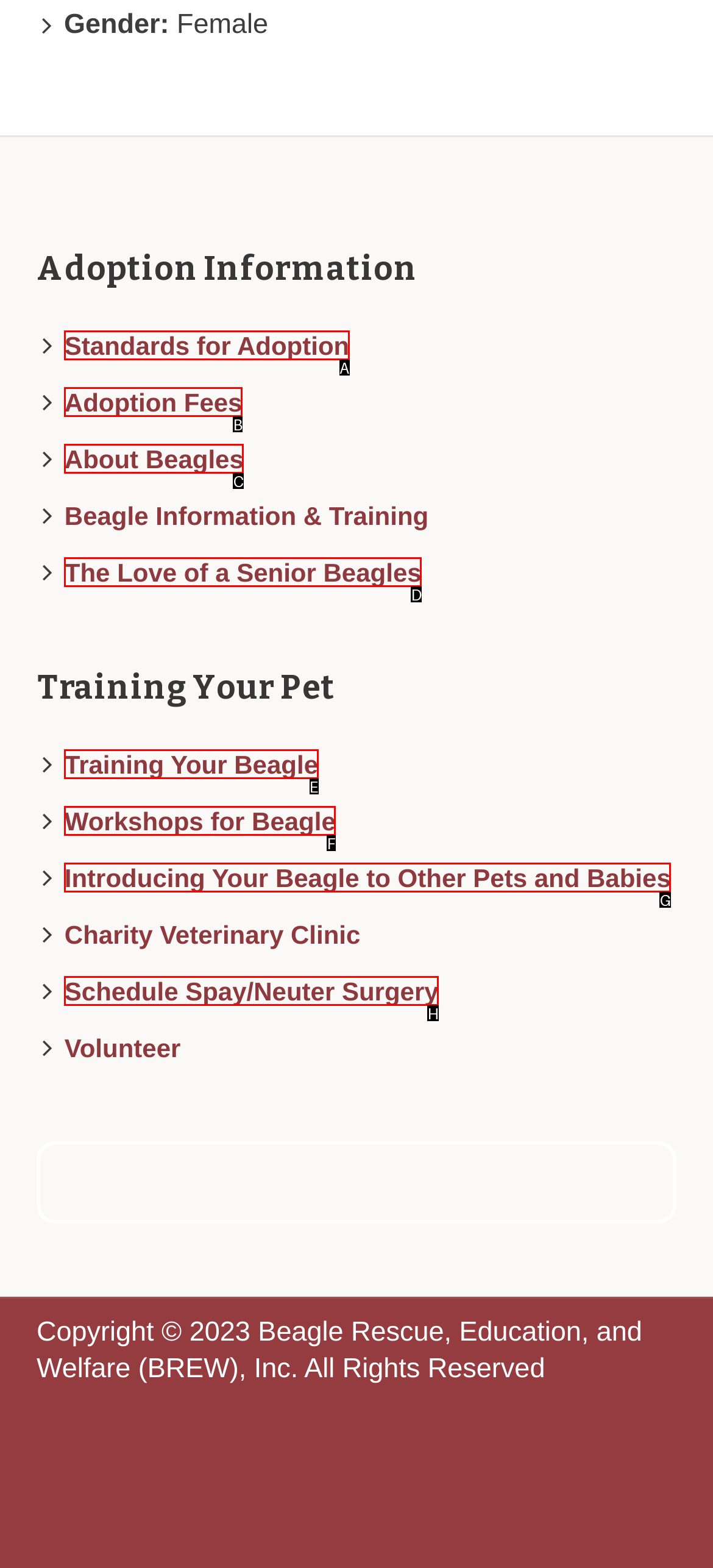Choose the HTML element that corresponds to the description: Training Your Beagle
Provide the answer by selecting the letter from the given choices.

E